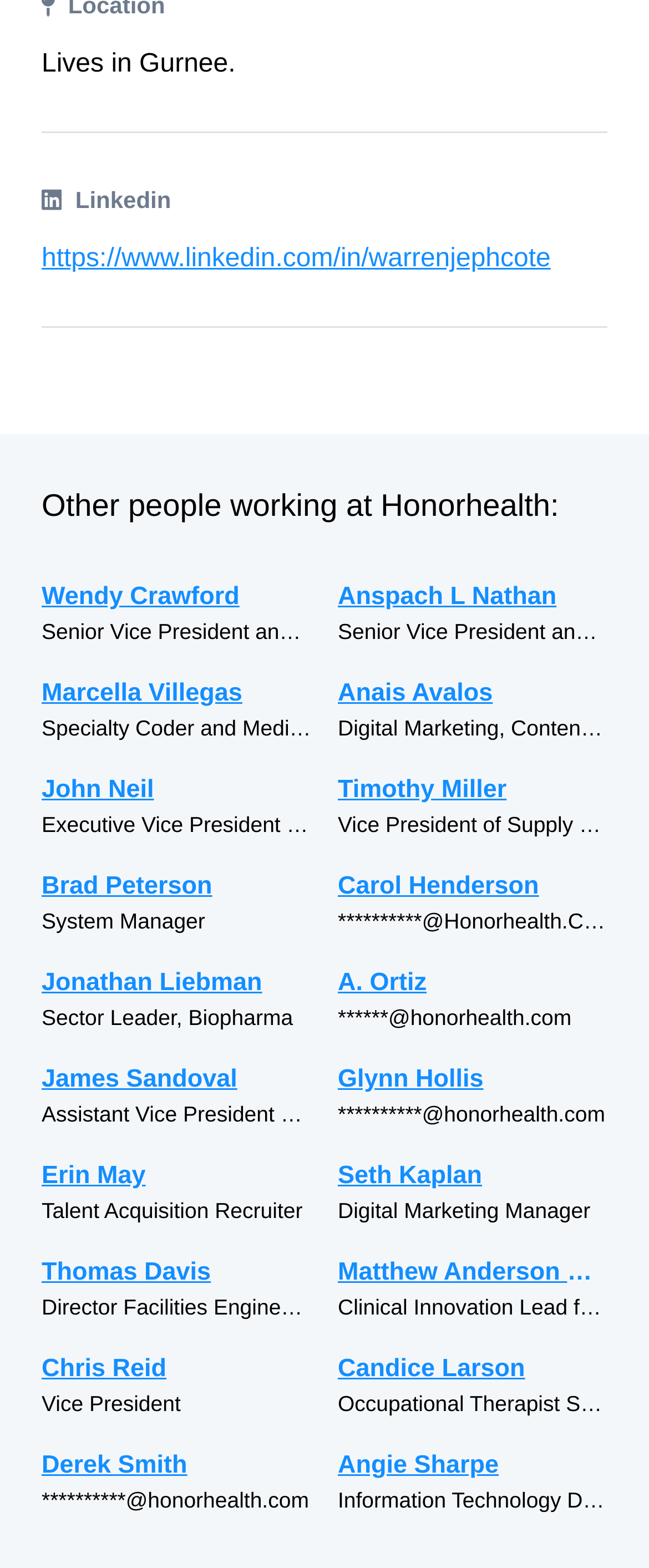What is the job title of Chris Reid?
Answer the question using a single word or phrase, according to the image.

Vice President